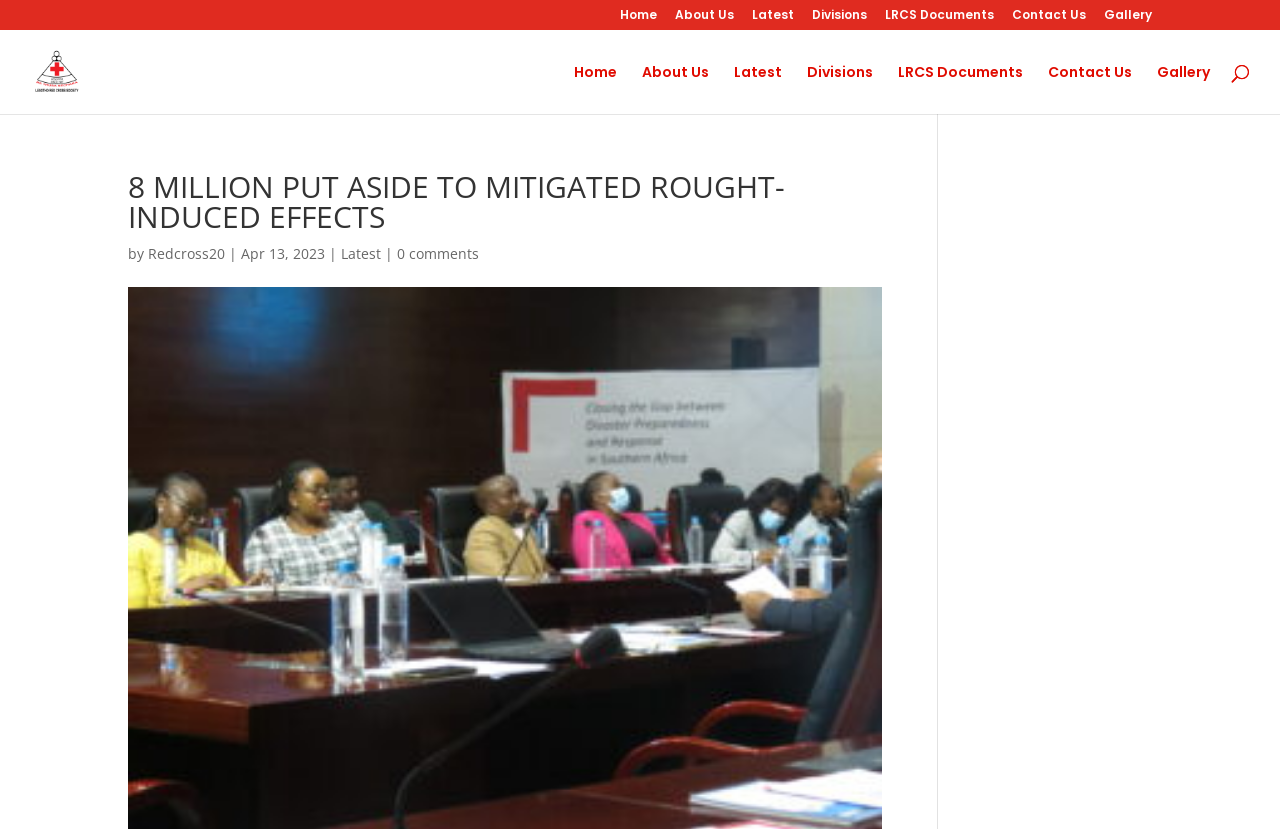Construct a thorough caption encompassing all aspects of the webpage.

The webpage appears to be an article page from the Red Cross website. At the top, there is a navigation menu with 7 links: "Home", "About Us", "Latest", "Divisions", "LRCS Documents", "Contact Us", and "Gallery". These links are positioned horizontally, with "Home" on the left and "Gallery" on the right.

Below the navigation menu, there is a logo of the Red Cross, accompanied by a link to the organization's homepage. 

The main content of the page is an article with the title "8 MILLION PUT ASIDE TO MITIGATED ROUGHT-INDUCED EFFECTS". The title is centered and takes up about half of the page's width. Below the title, there is a line of text that includes the author "Redcross20", the date "Apr 13, 2023", and a link to the "Latest" section. 

On the top-right corner of the page, there is a search box with a label "Search for:". 

There are no images on the page except for the Red Cross logo.